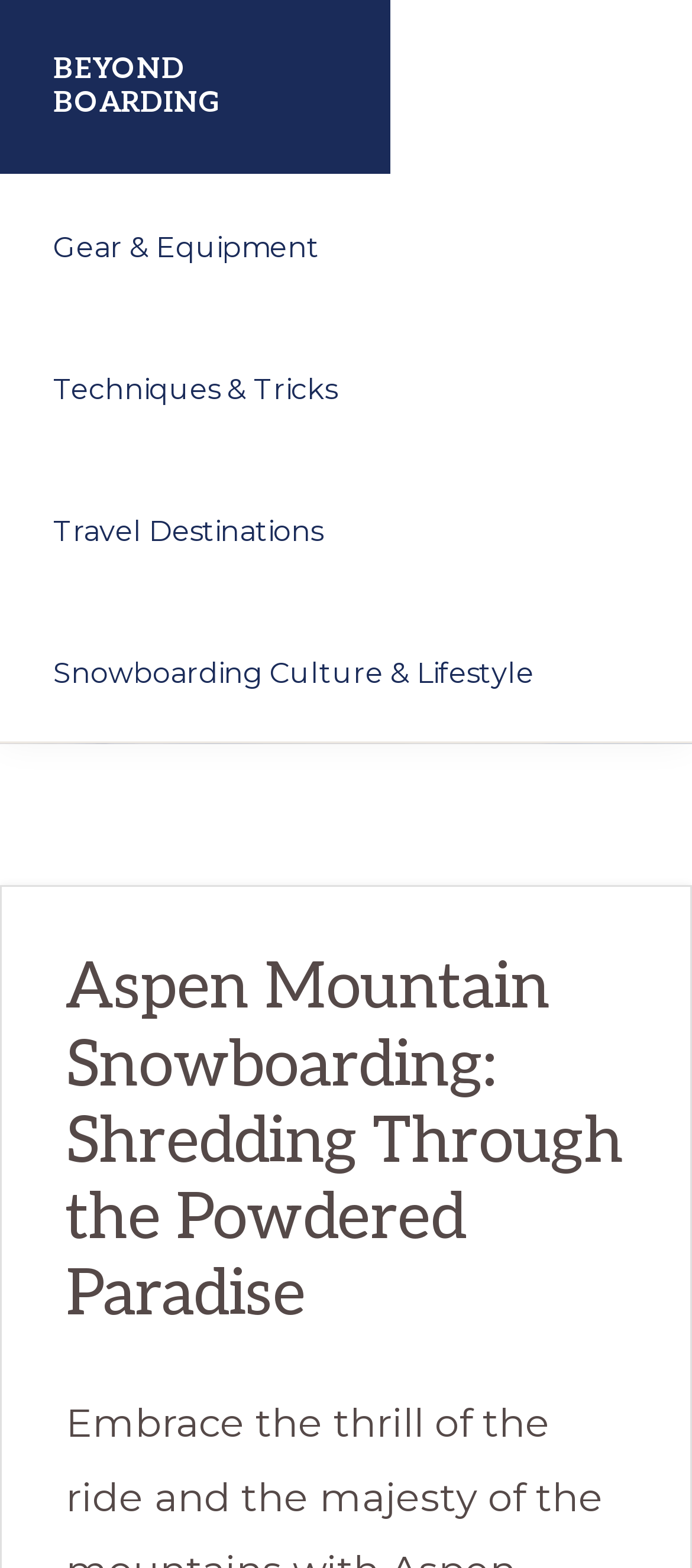How many main navigation links are there?
Please give a detailed and elaborate answer to the question based on the image.

I counted the number of links under the 'Main' navigation element, which are 'Gear & Equipment', 'Techniques & Tricks', 'Travel Destinations', and 'Snowboarding Culture & Lifestyle'. Therefore, there are 4 main navigation links.